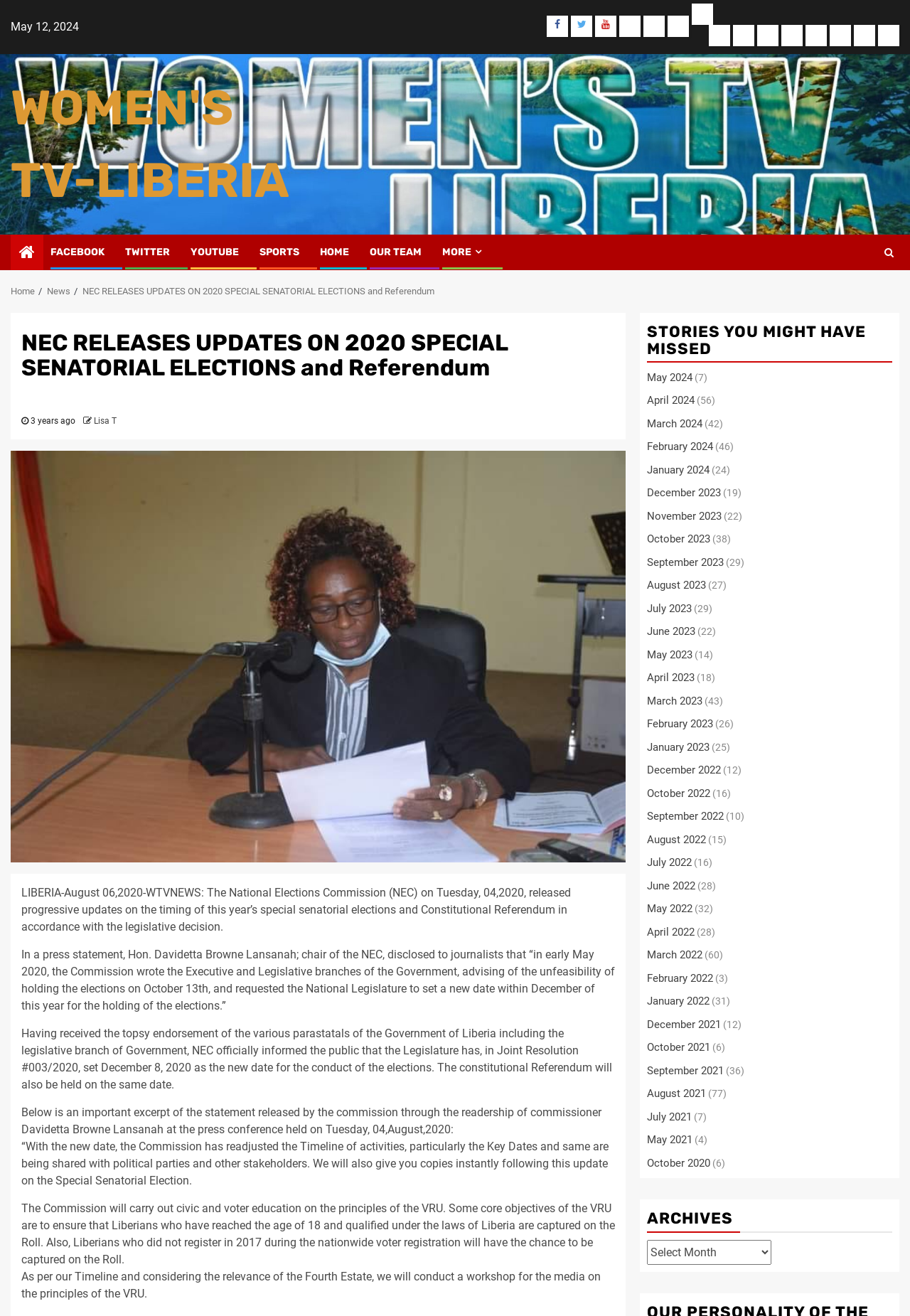What is the name of the chair of the NEC?
Answer the question with just one word or phrase using the image.

Hon. Davidetta Browne Lansanah